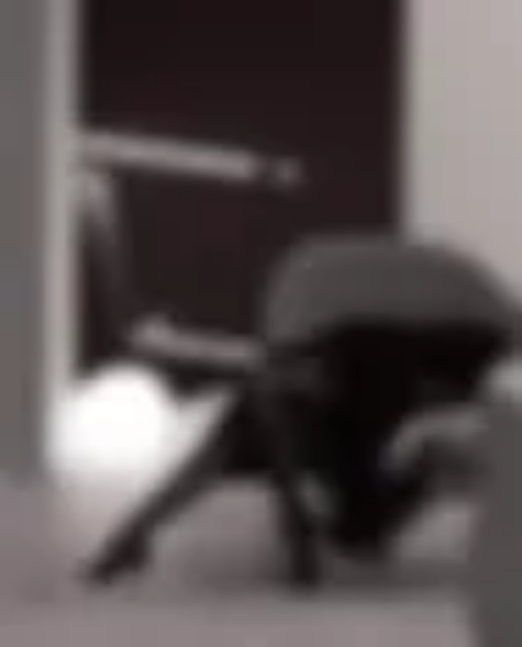Explain the image with as much detail as possible.

The image captures an intriguing moment featuring a person in a striking pose, partially obscured by a stylish hat. The monochromatic palette adds a dramatic, theatrical quality that aligns with the described aesthetic inspired by vintage cinema and performance art. The background showcases minimalistic, modern decor, enhancing the focus on the individual and their dynamic expression. This visual representation perfectly echoes the sentiments shared about blending theatrics and personal style, encapsulating a sense of creative self-expression. The composition invites viewers to contemplate the character and narrative behind the pose, reminiscent of the artistry influenced by old Hollywood.